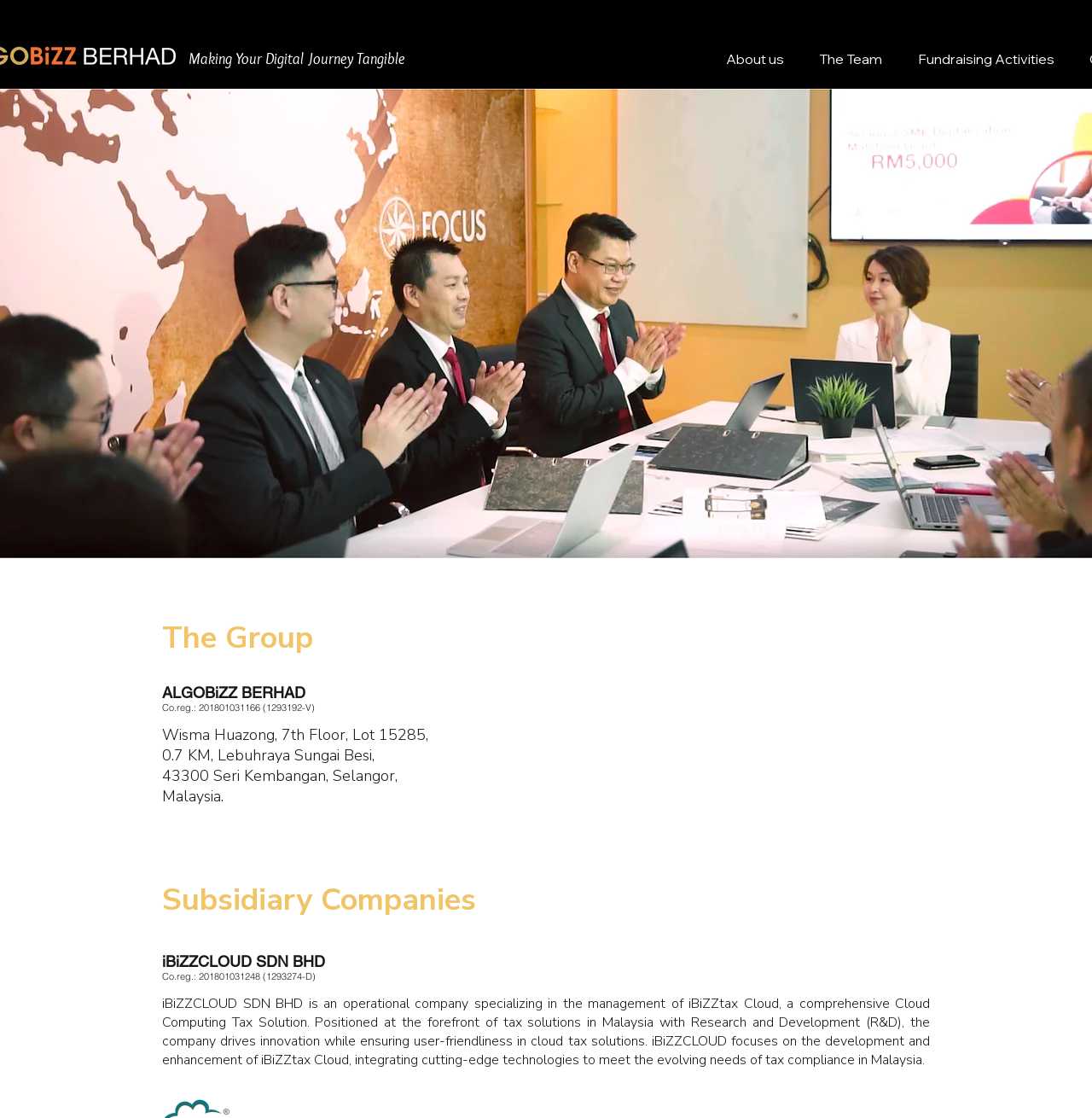Provide the text content of the webpage's main heading.

Making Your Digital Journey Tangible